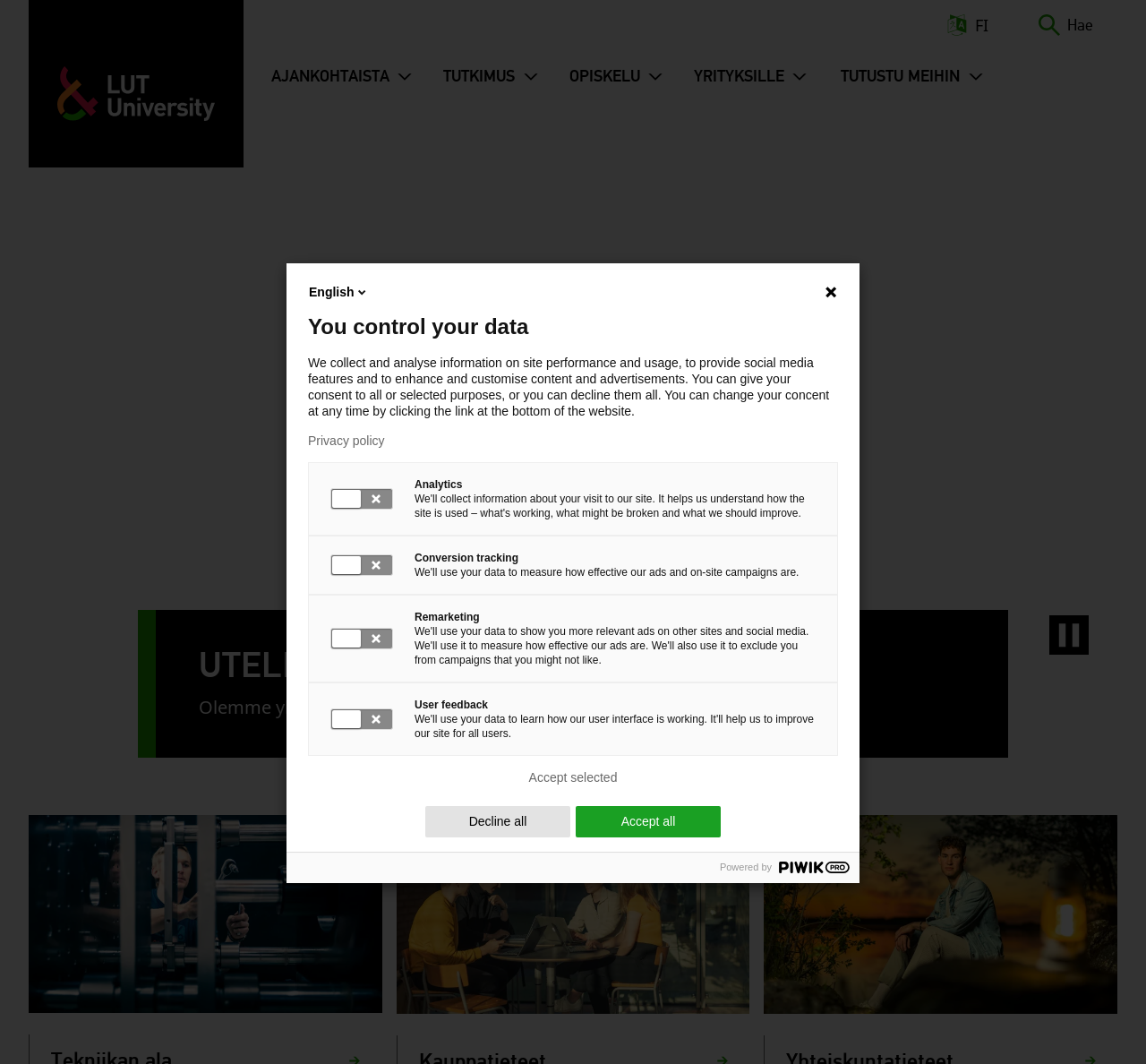What is the name of the university?
Refer to the image and provide a thorough answer to the question.

The name of the university can be found in the top-left corner of the webpage, where it is written as 'Uteliaiden yliopisto | LUT-yliopisto'.